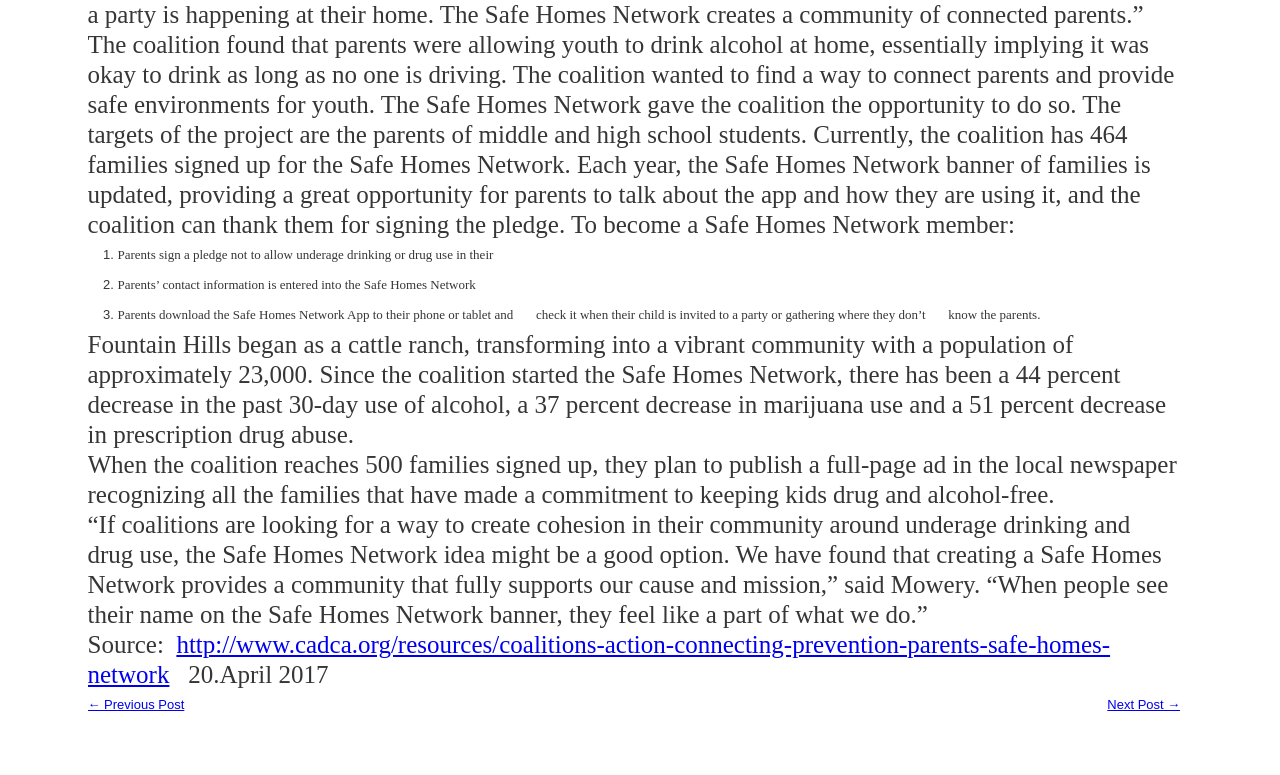Please determine the bounding box coordinates for the UI element described here. Use the format (top-left x, top-left y, bottom-right x, bottom-right y) with values bounded between 0 and 1: http://www.cadca.org/resources/coalitions-action-connecting-prevention-parents-safe-homes-network

[0.068, 0.814, 0.867, 0.888]